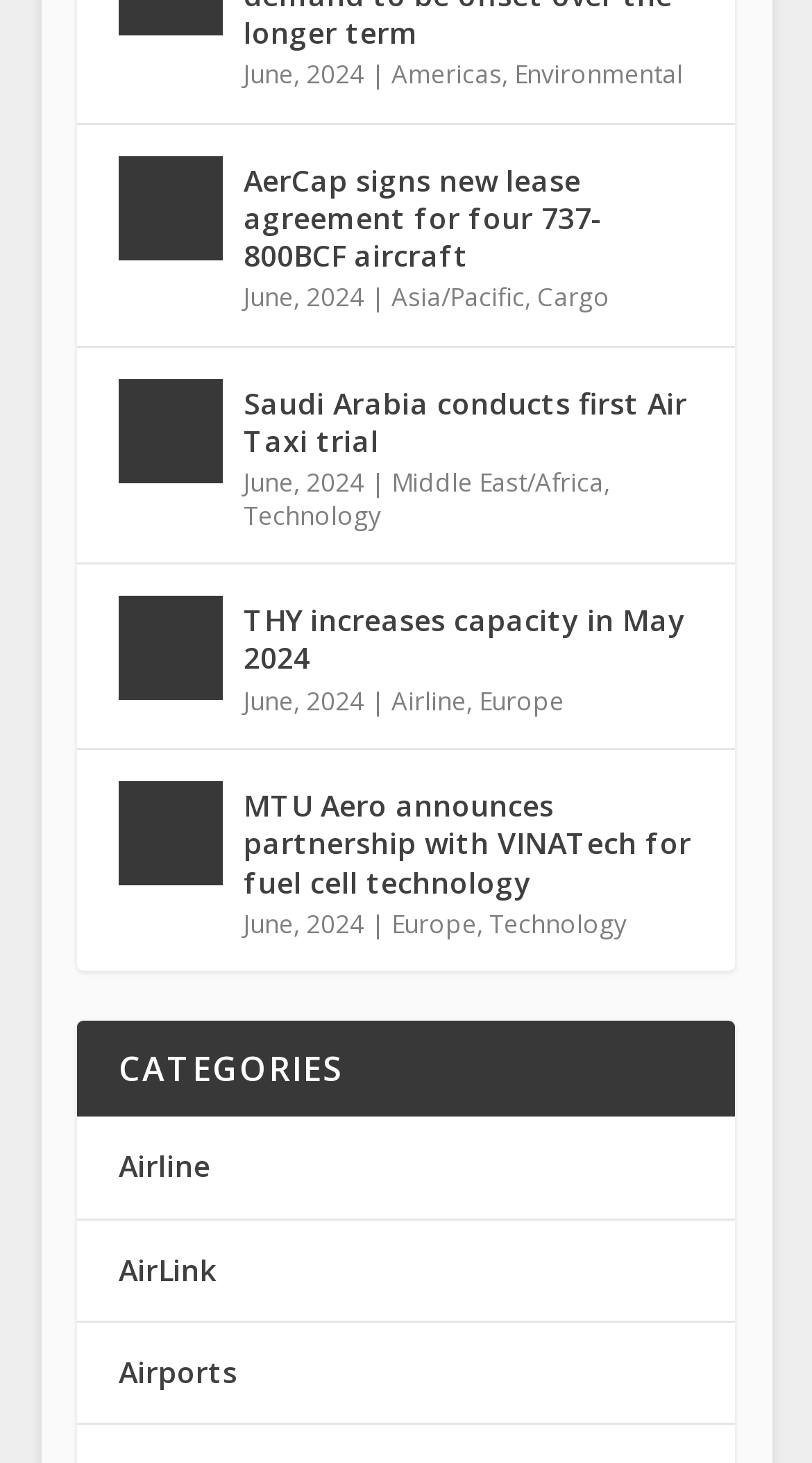Using the format (top-left x, top-left y, bottom-right x, bottom-right y), provide the bounding box coordinates for the described UI element. All values should be floating point numbers between 0 and 1: Middle East/Africa

[0.482, 0.318, 0.744, 0.342]